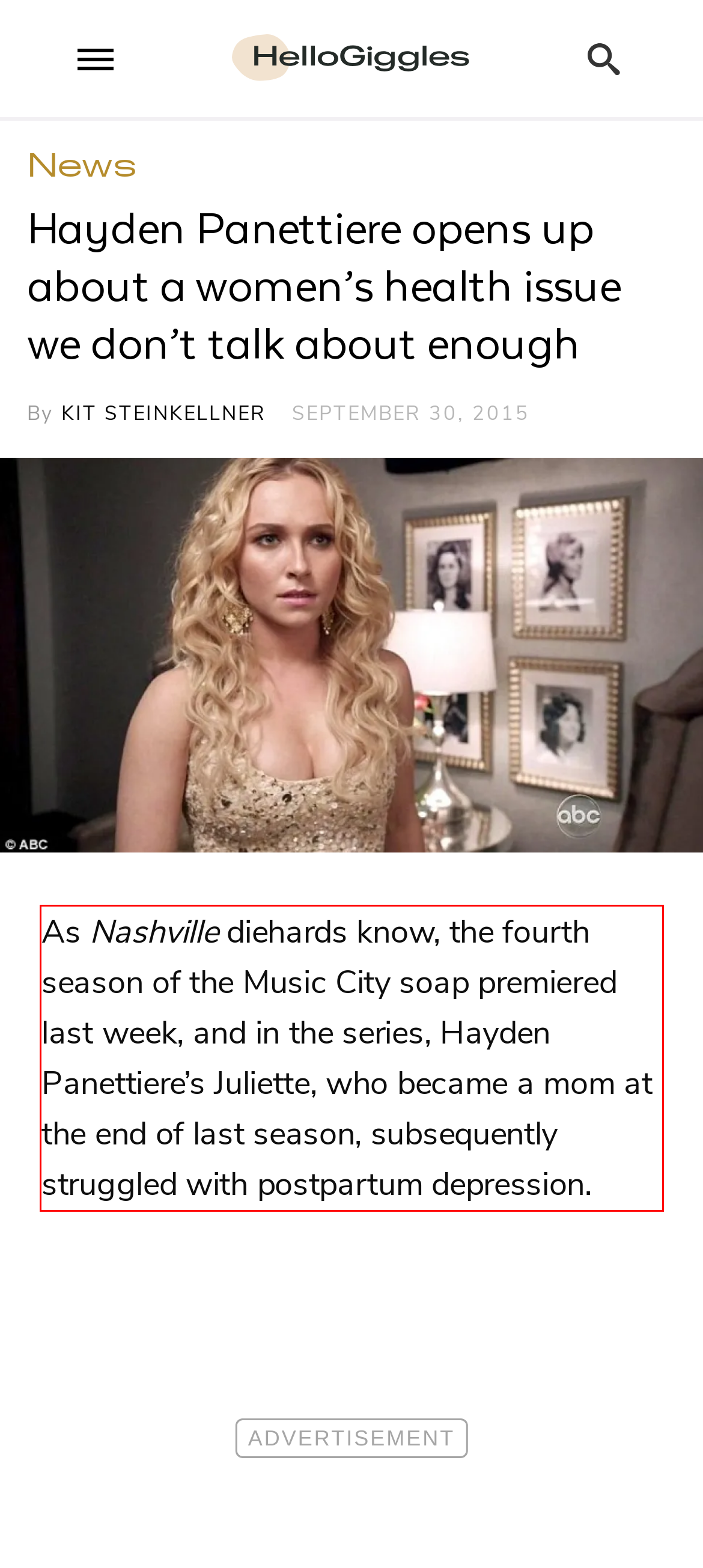Using the provided webpage screenshot, identify and read the text within the red rectangle bounding box.

As Nashville diehards know, the fourth season of the Music City soap premiered last week, and in the series, Hayden Panettiere’s Juliette, who became a mom at the end of last season, subsequently struggled with postpartum depression.